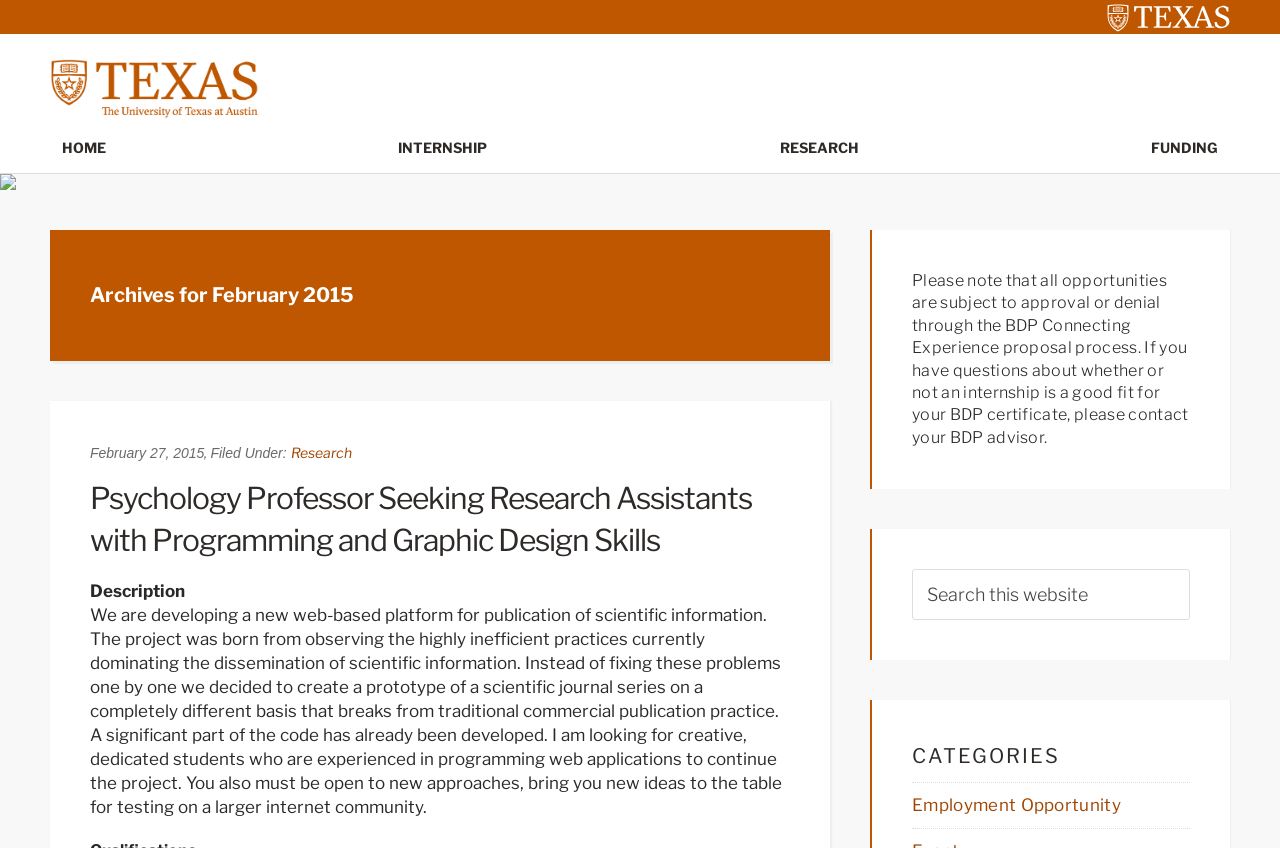Determine the main heading of the webpage and generate its text.

Archives for February 2015